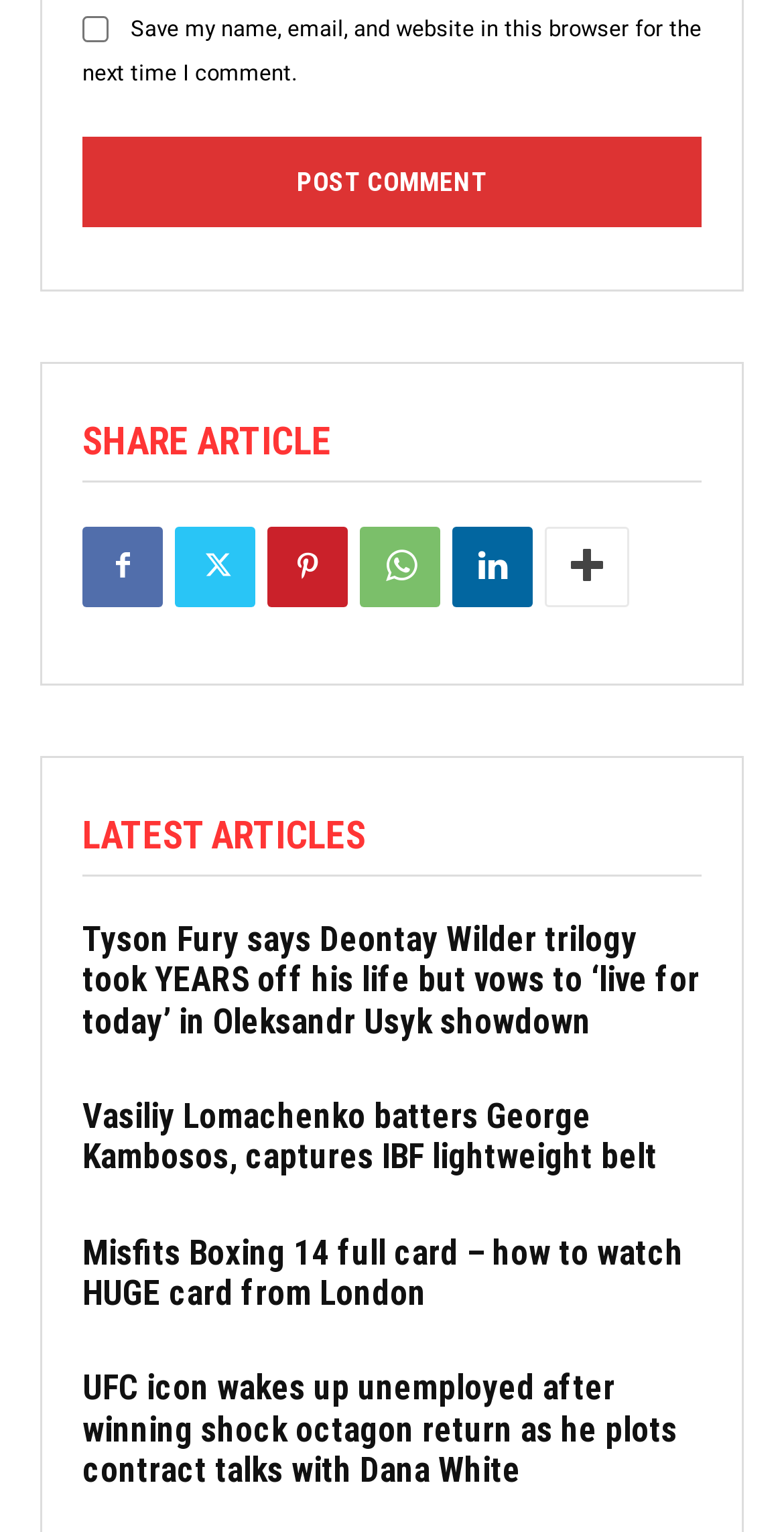From the webpage screenshot, predict the bounding box coordinates (top-left x, top-left y, bottom-right x, bottom-right y) for the UI element described here: Facebook

[0.105, 0.343, 0.208, 0.396]